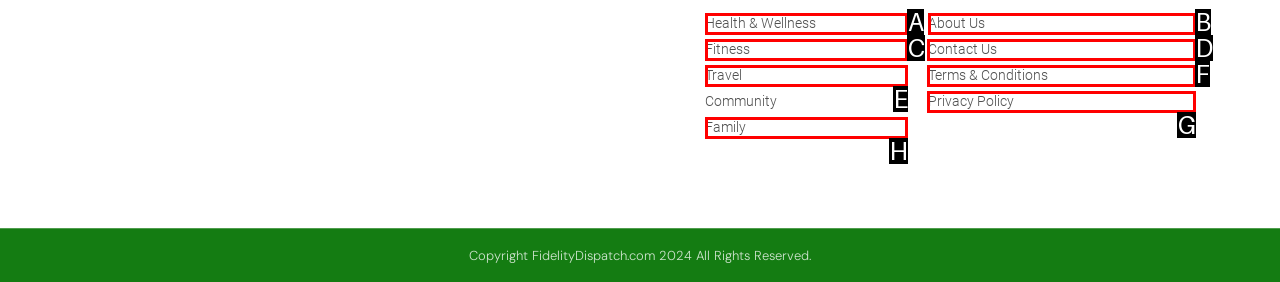To achieve the task: Visit About Us page, indicate the letter of the correct choice from the provided options.

B